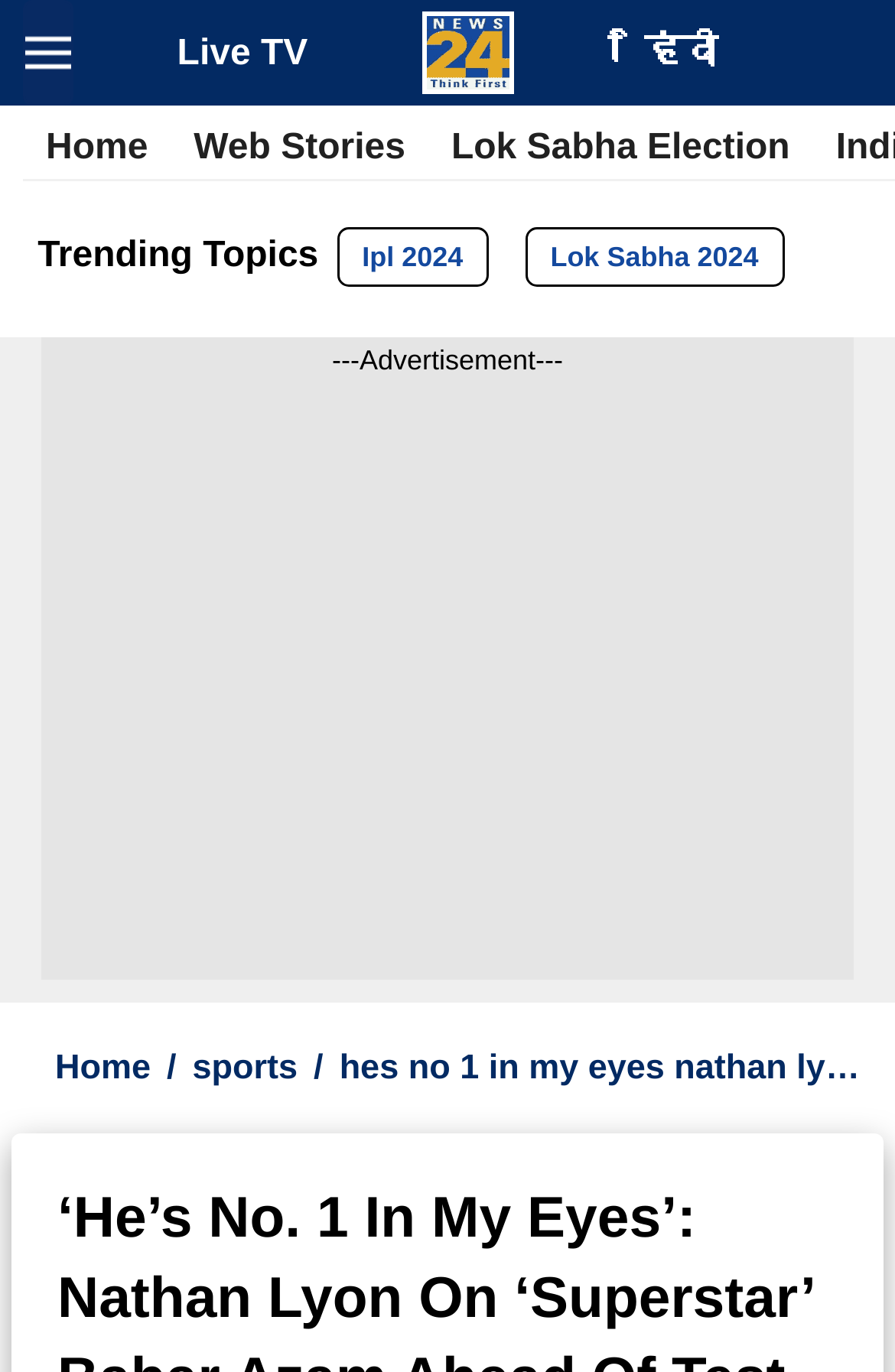What type of content is the webpage primarily about?
Please provide a comprehensive answer to the question based on the webpage screenshot.

Although the webpage has links to other categories such as politics, the presence of links like 'Ipl 2024' and the image of a cricketer (Nathan Lyon) on the webpage suggests that the primary content of the webpage is related to sports news.